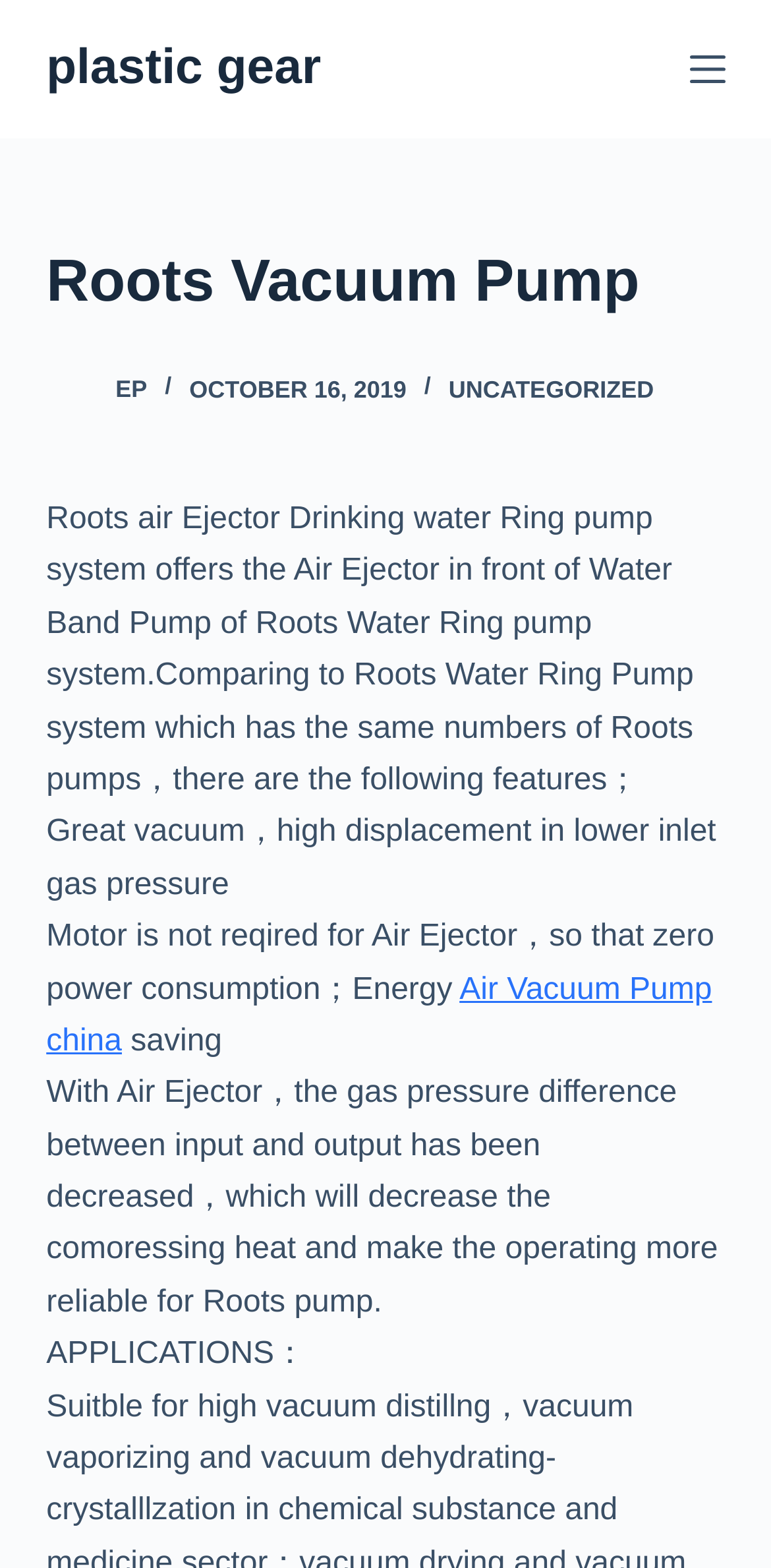Using the element description Uncategorized, predict the bounding box coordinates for the UI element. Provide the coordinates in (top-left x, top-left y, bottom-right x, bottom-right y) format with values ranging from 0 to 1.

[0.582, 0.239, 0.848, 0.257]